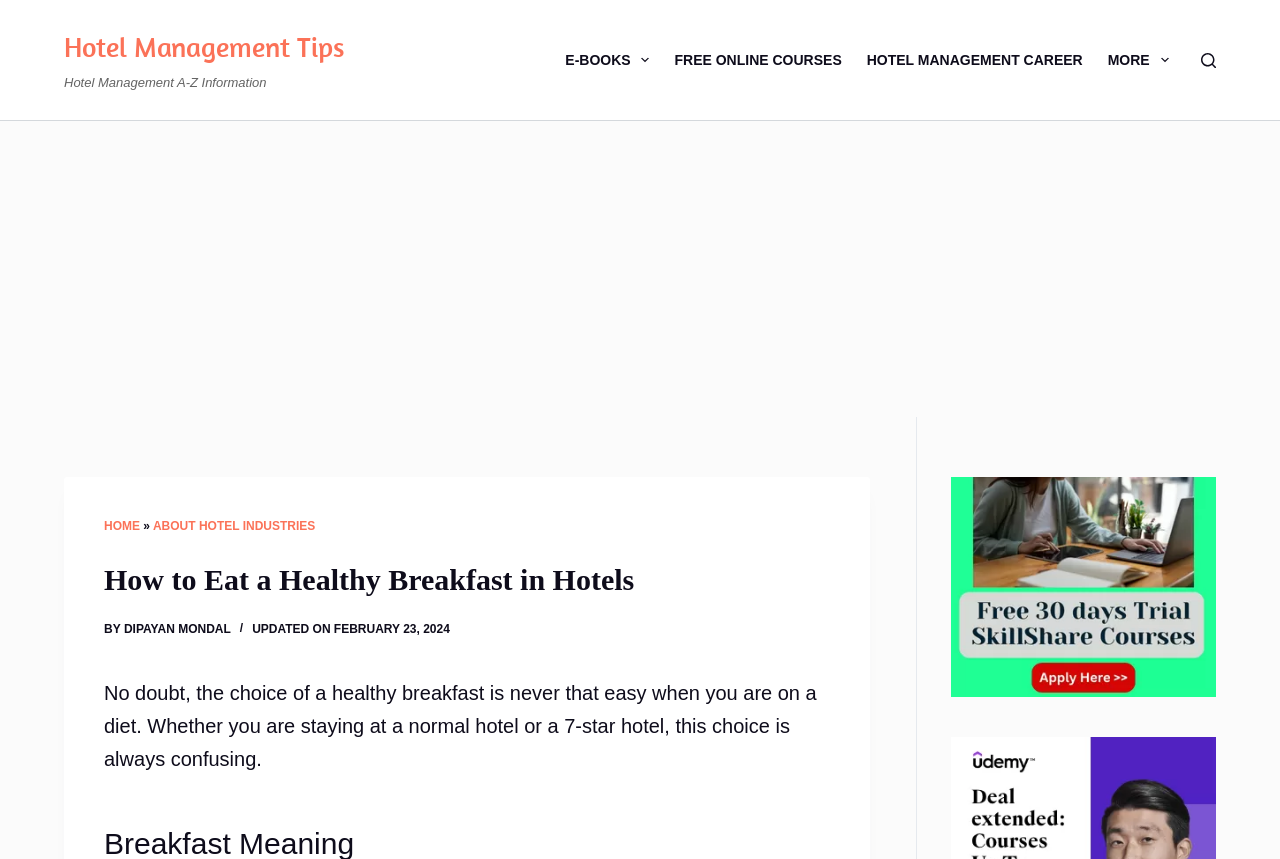Generate a comprehensive description of the webpage content.

The webpage is about "How to Eat a Healthy Breakfast in Hotels". At the top-left corner, there is a link to "Skip to content". Next to it, there is a link to "Hotel Management Tips" and a static text "Hotel Management A-Z Information". 

On the top-right side, there is a navigation menu bar with several menu items, including "E-BOOKS", "FREE ONLINE COURSES", "HOTEL MANAGEMENT CAREER", and "MORE". Each menu item has an accompanying image. 

Below the menu bar, there is a search button. On the left side of the page, there is an advertisement iframe. Above the advertisement, there is a header section with breadcrumbs navigation, which includes links to "HOME" and "ABOUT HOTEL INDUSTRIES". 

The main content of the page starts with a heading "How to Eat a Healthy Breakfast in Hotels" followed by the author's name "DIPAYAN MONDAL" and the updated date "FEBRUARY 23, 2024". 

The main article begins with a paragraph of text, which discusses the difficulty of choosing a healthy breakfast while on a diet, whether staying at a normal hotel or a 7-star hotel. 

On the right side of the page, there is a figure with a link.